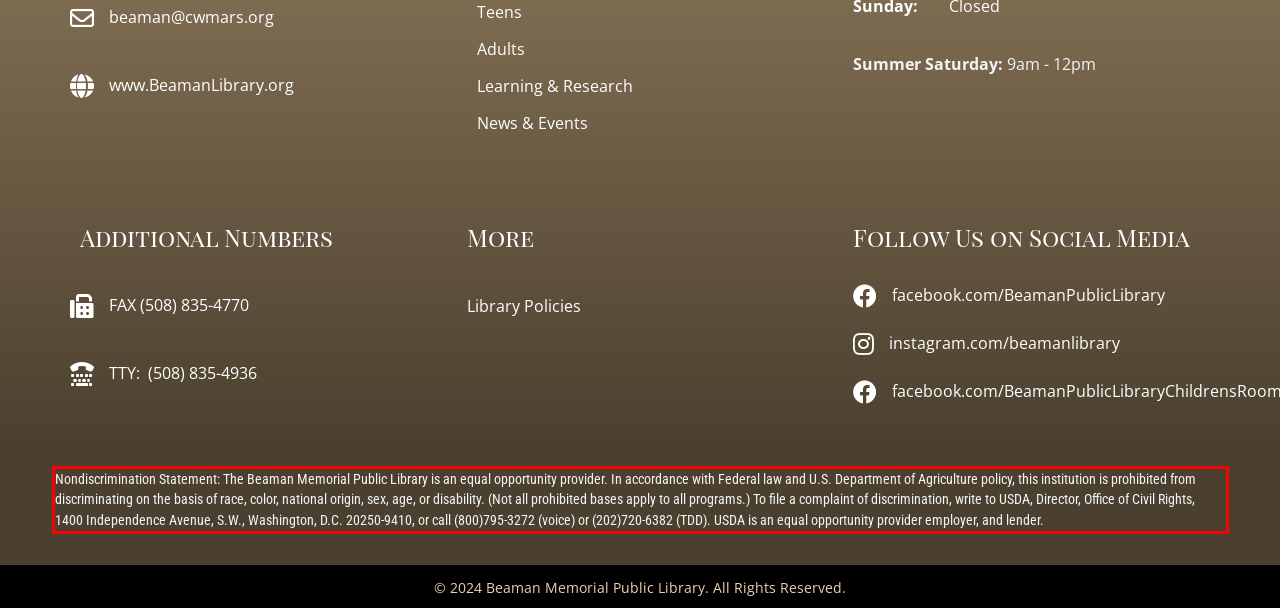Please look at the webpage screenshot and extract the text enclosed by the red bounding box.

Nondiscrimination Statement: The Beaman Memorial Public Library is an equal opportunity provider. In accordance with Federal law and U.S. Department of Agriculture policy, this institution is prohibited from discriminating on the basis of race, color, national origin, sex, age, or disability. (Not all prohibited bases apply to all programs.) To file a complaint of discrimination, write to USDA, Director, Office of Civil Rights, 1400 Independence Avenue, S.W., Washington, D.C. 20250-9410, or call (800)795-3272 (voice) or (202)720-6382 (TDD). USDA is an equal opportunity provider employer, and lender.